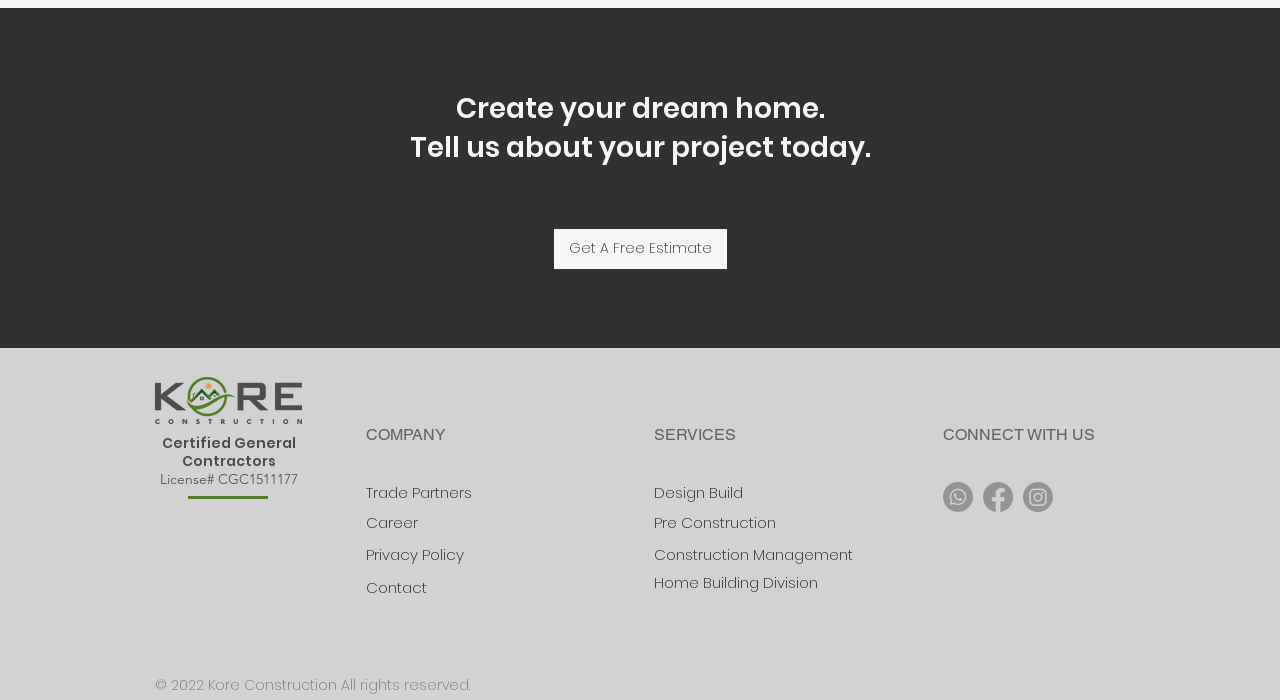What is the last item in the SERVICES section?
Using the visual information, reply with a single word or short phrase.

Home Building Division